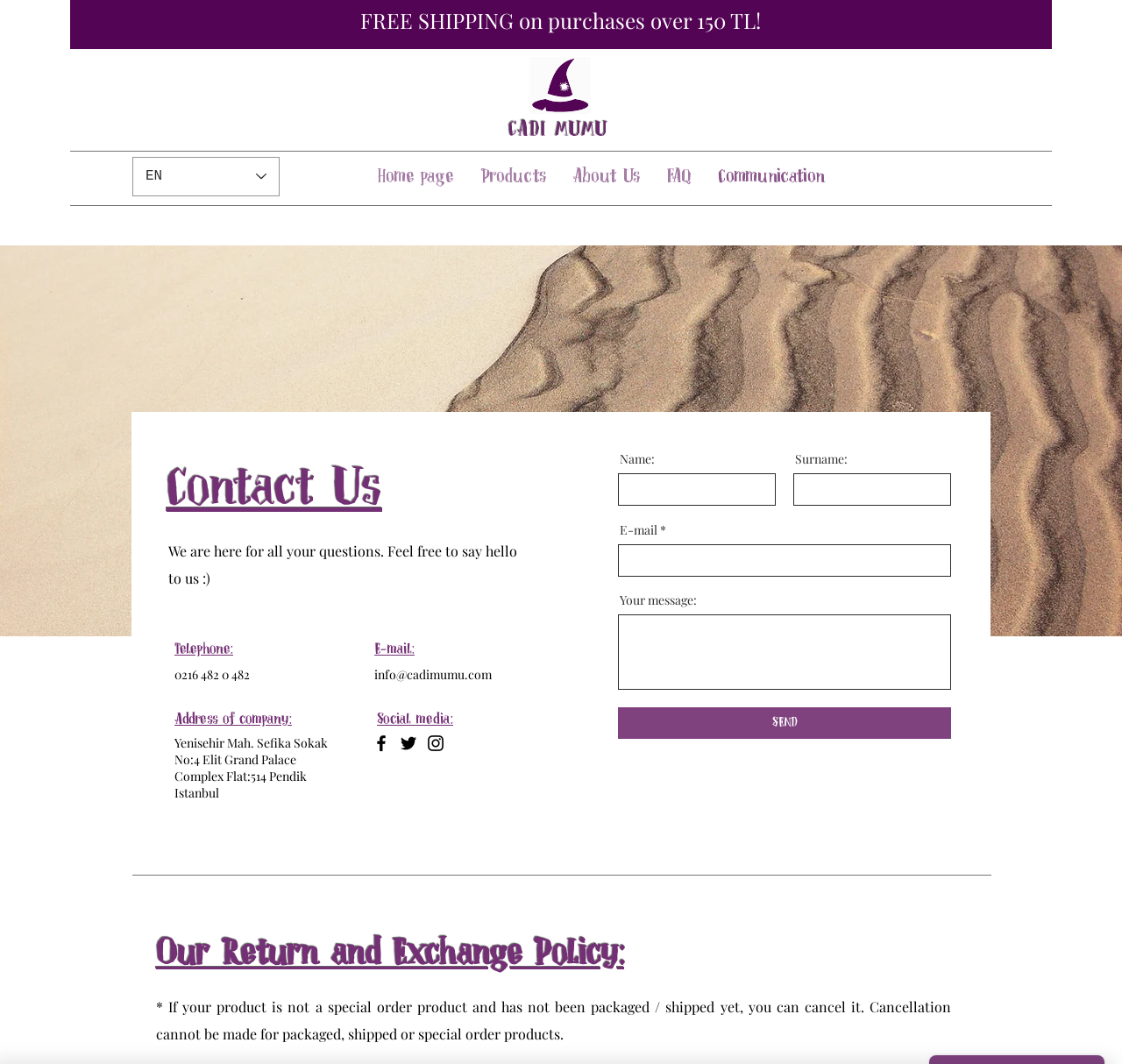Predict the bounding box coordinates of the area that should be clicked to accomplish the following instruction: "Click the 'CADI MUMU' link". The bounding box coordinates should consist of four float numbers between 0 and 1, i.e., [left, top, right, bottom].

[0.453, 0.111, 0.543, 0.133]